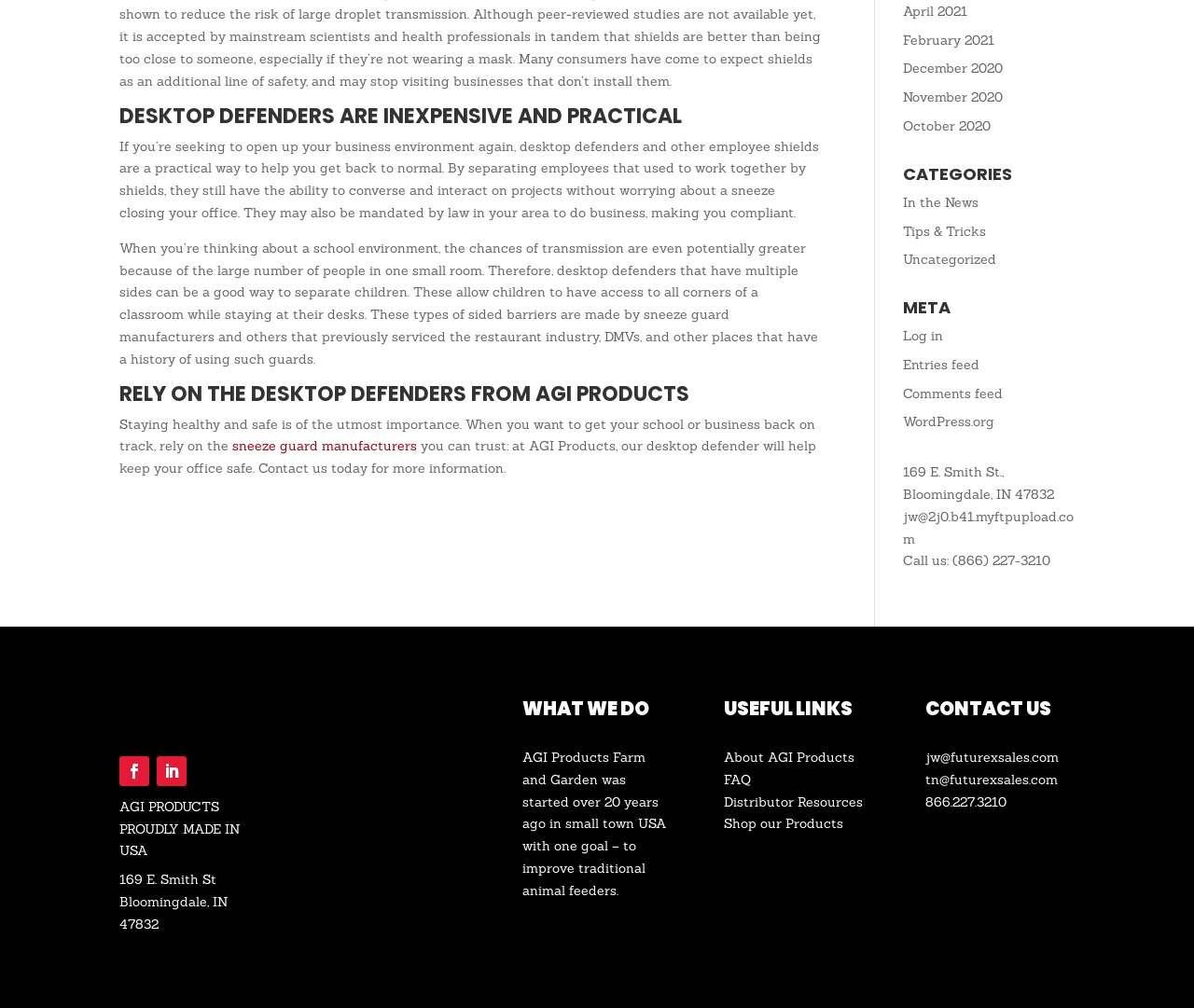Respond with a single word or phrase to the following question:
Where is AGI Products located?

Bloomingdale, IN 47832